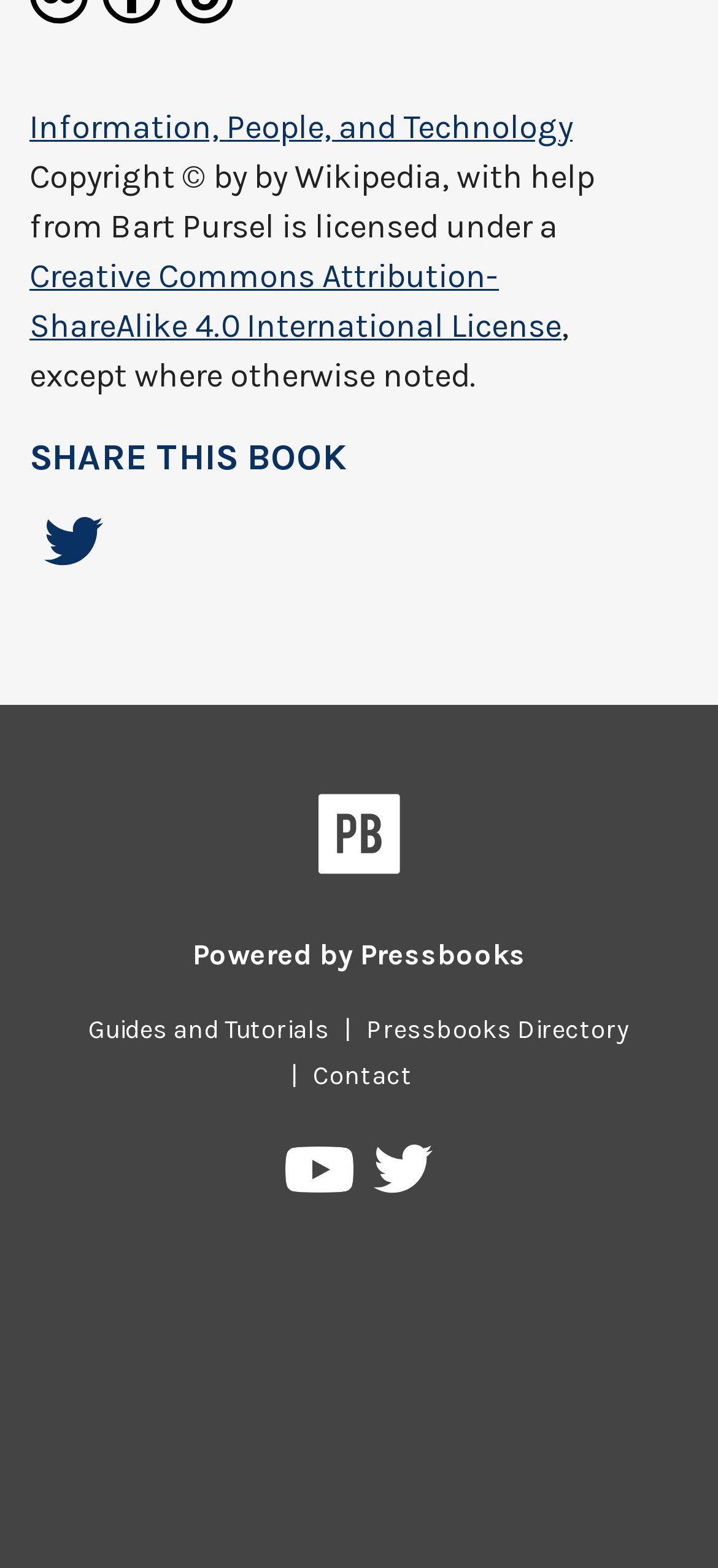What is the name of the organization that provides help?
Please provide a comprehensive and detailed answer to the question.

The answer can be obtained by reading the text 'with help from Bart Pursel' and 'by Wikipedia' which indicates that Wikipedia is the organization that provides help.